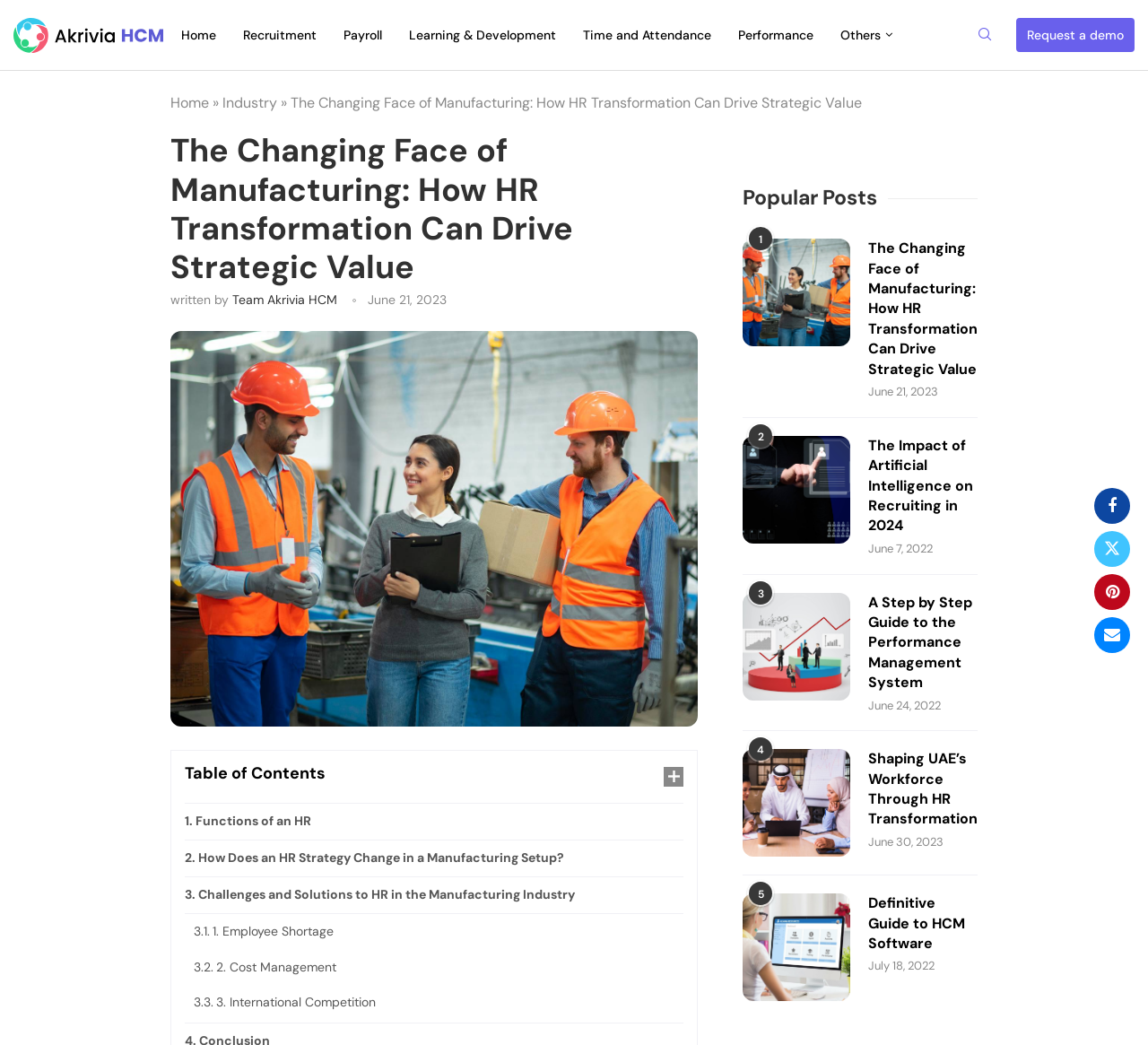Review the image closely and give a comprehensive answer to the question: What is the title of the blog post?

I determined the answer by looking at the heading element with the text 'The Changing Face of Manufacturing: How HR Transformation Can Drive Strategic Value' and extracting the main title from it.